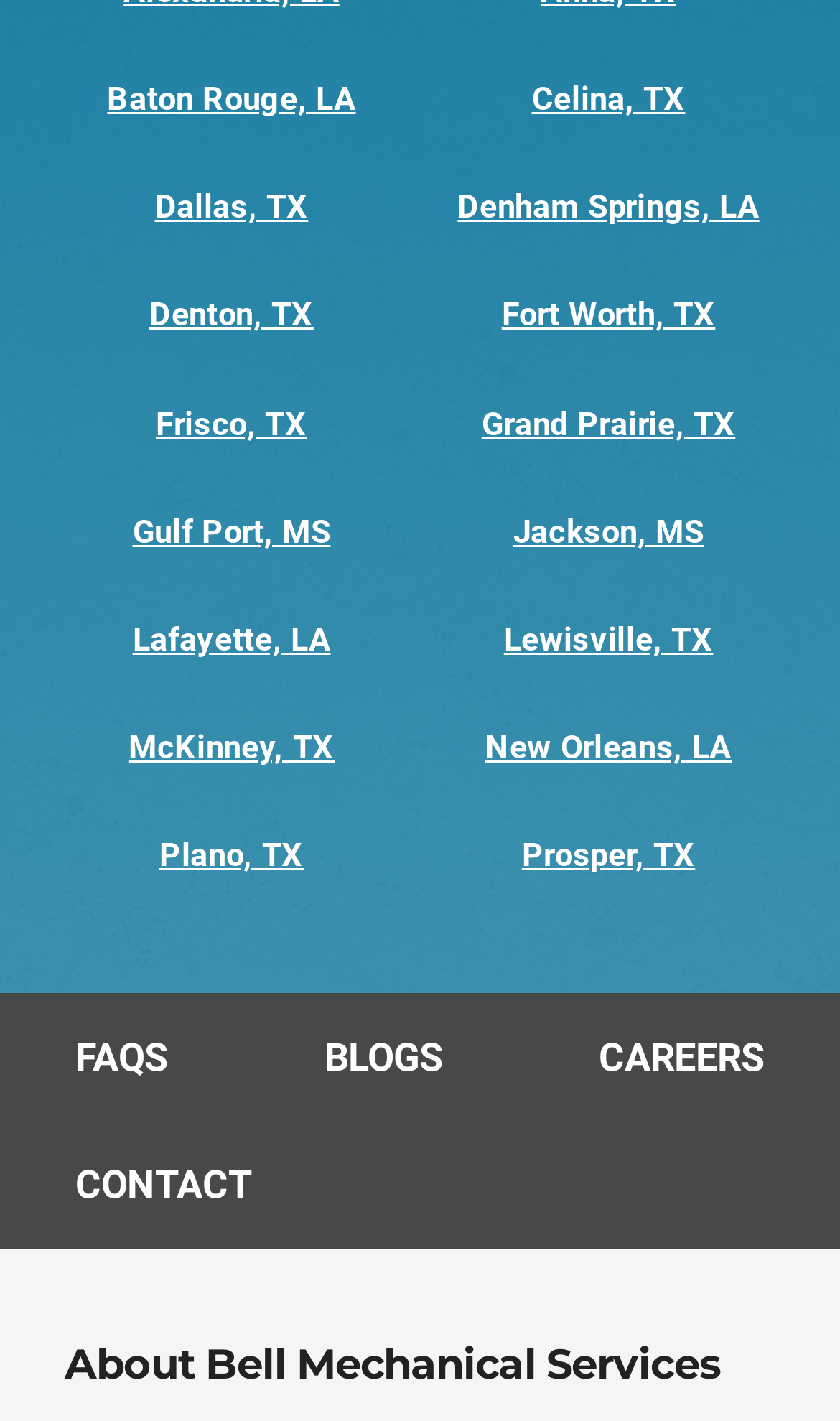What is the company name?
Answer the question with detailed information derived from the image.

I found a heading element with the text 'About Bell Mechanical Services', which implies that Bell Mechanical Services is the company name.